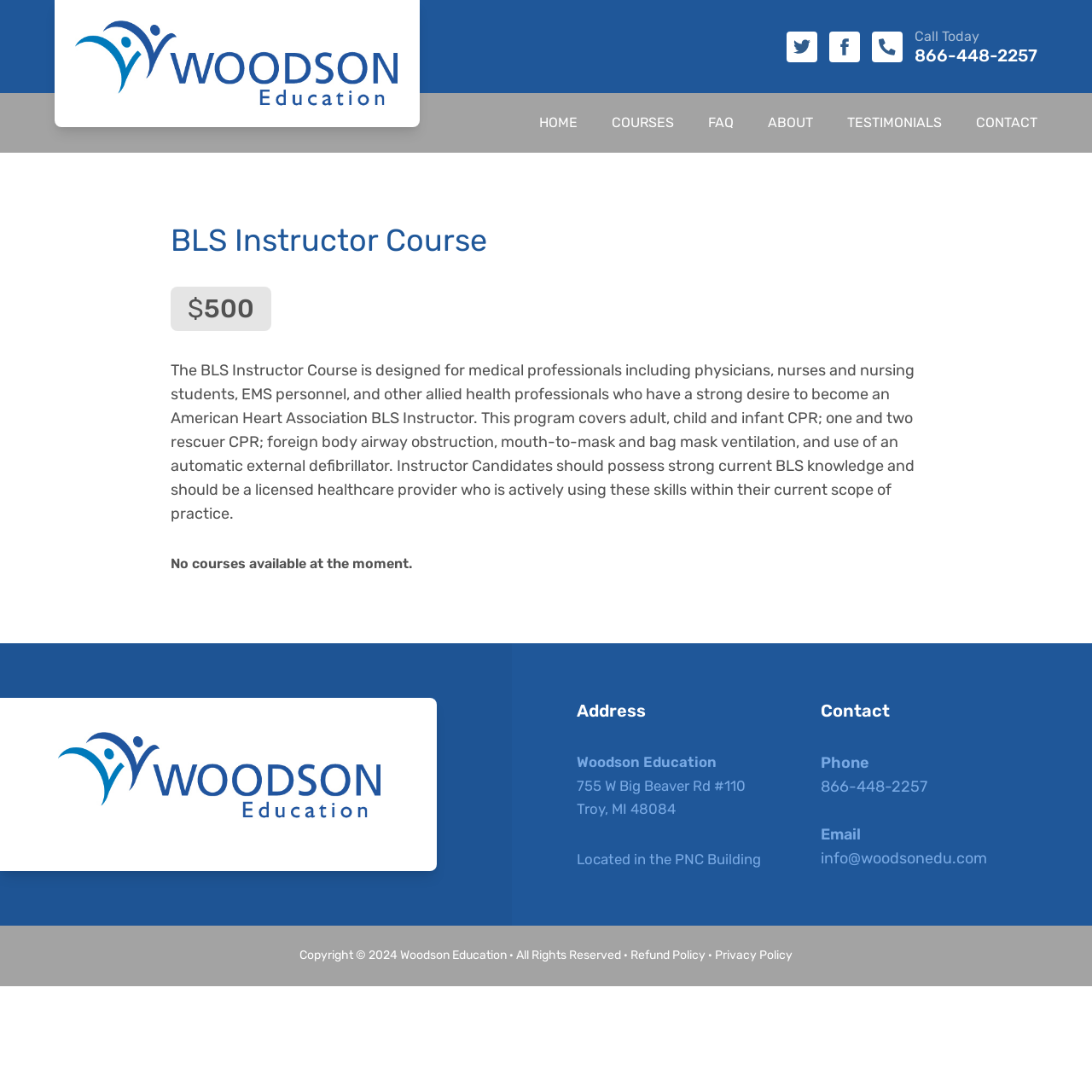Please locate the bounding box coordinates of the element's region that needs to be clicked to follow the instruction: "Navigate to the HOME page". The bounding box coordinates should be provided as four float numbers between 0 and 1, i.e., [left, top, right, bottom].

[0.494, 0.085, 0.545, 0.14]